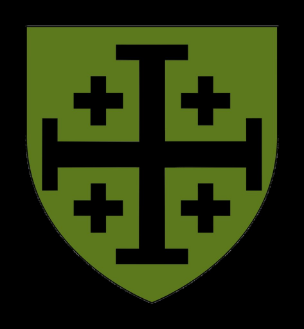How many smaller crosses are at each corner of the bold black cross?
Answer the question based on the image using a single word or a brief phrase.

one